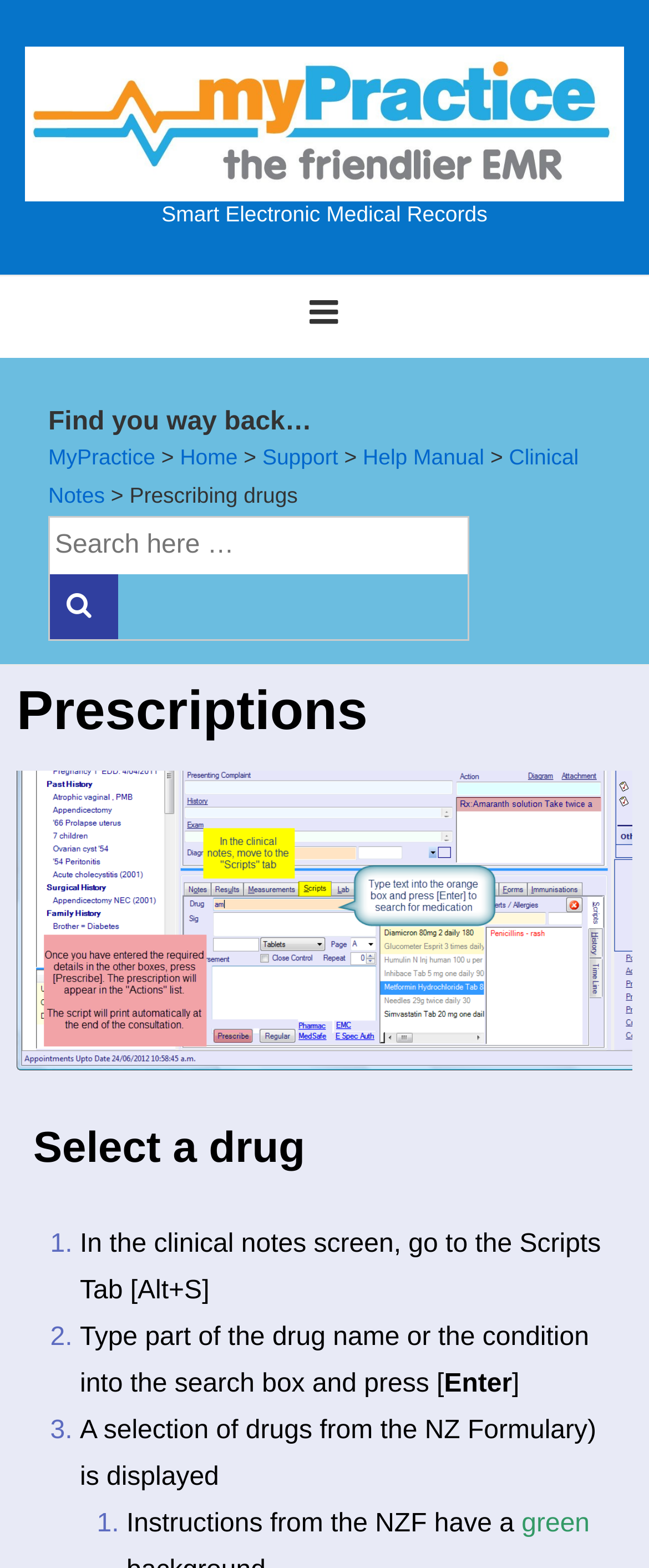Locate the bounding box coordinates of the region to be clicked to comply with the following instruction: "Click the 'MyPractice' link". The coordinates must be four float numbers between 0 and 1, in the form [left, top, right, bottom].

[0.074, 0.284, 0.239, 0.3]